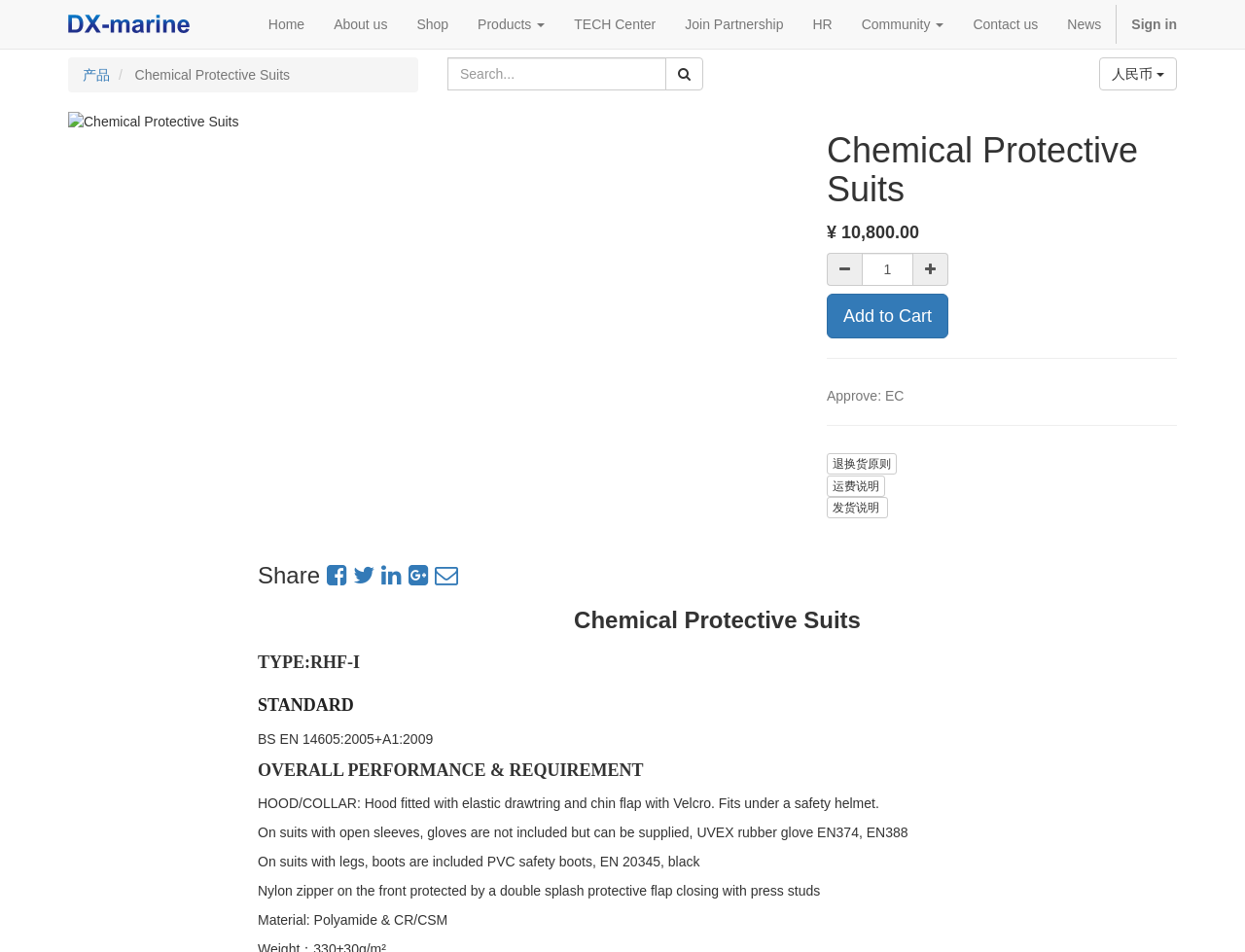Locate the bounding box coordinates of the area where you should click to accomplish the instruction: "Click the 'Contact us' link".

[0.77, 0.0, 0.846, 0.051]